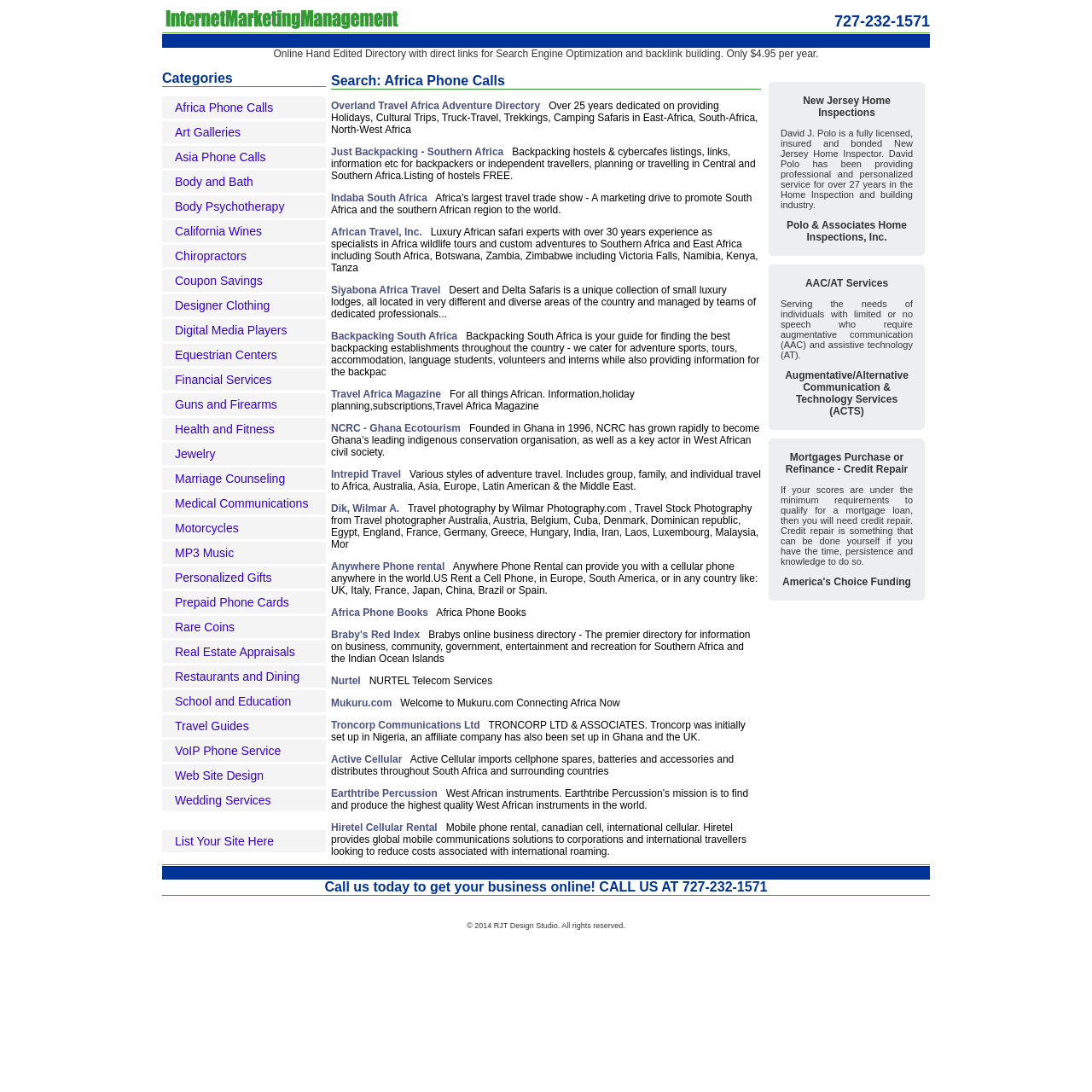What is the purpose of 'Anywhere Phone Rental'?
Refer to the image and give a detailed answer to the question.

The purpose of 'Anywhere Phone Rental' is to provide users with a cellular phone anywhere in the world, allowing them to rent a cell phone in Europe, South America, or any other country.